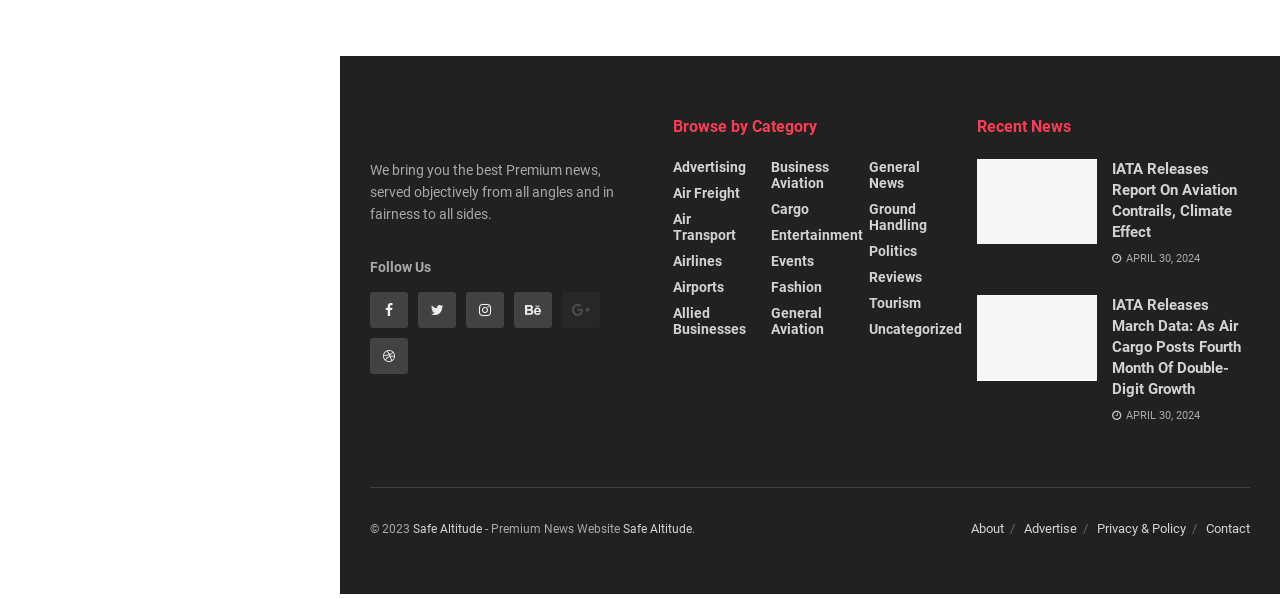Carefully examine the image and provide an in-depth answer to the question: What is the date of the news article 'IATA Releases Report On Aviation Contrails, Climate Effect'?

The date of the news article can be found below the title of the article, where it says 'APRIL 30, 2024'. This is likely the date the article was published.